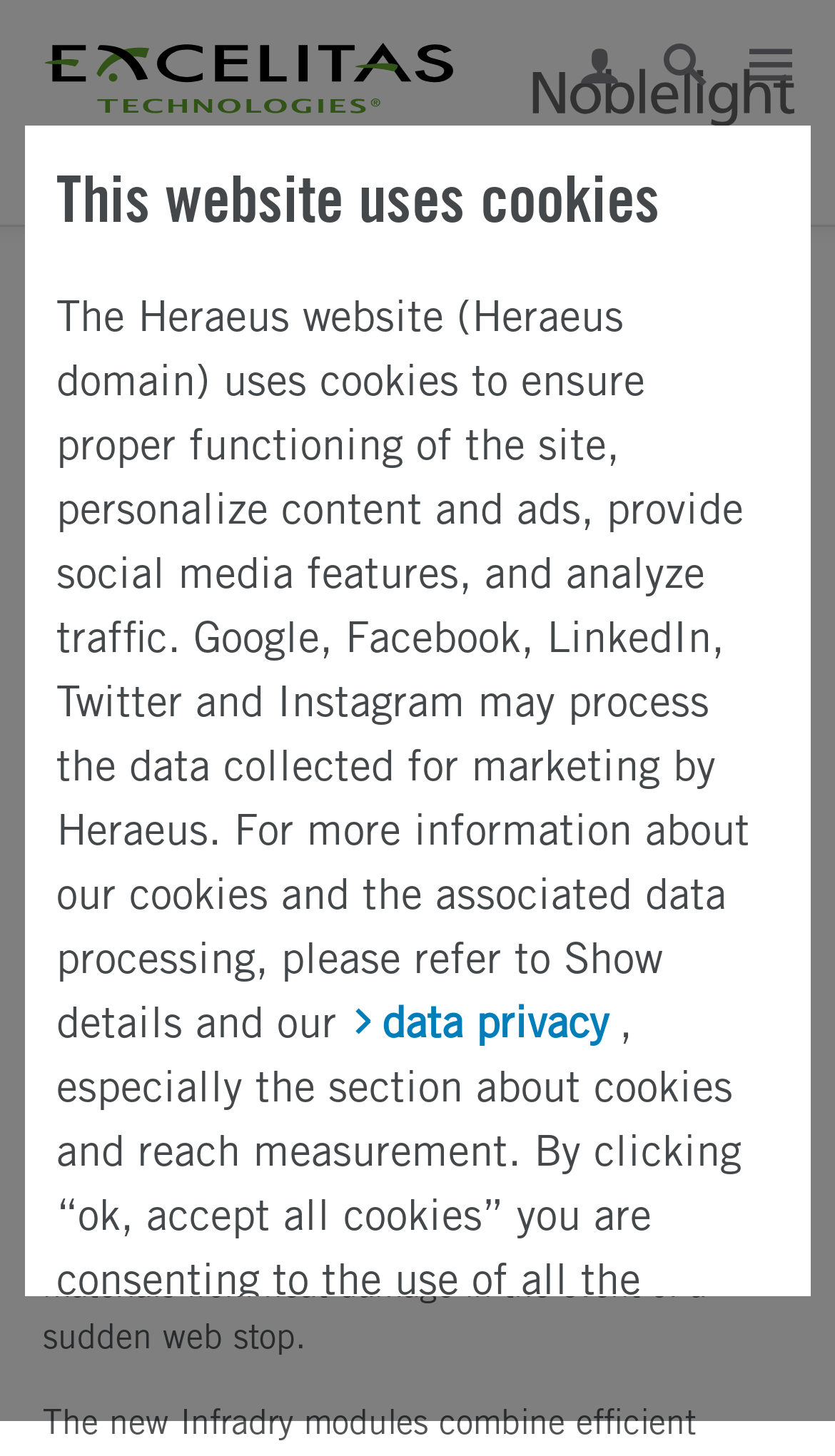Given the element description AI-Powered Personal Companion Tools, specify the bounding box coordinates of the corresponding UI element in the format (top-left x, top-left y, bottom-right x, bottom-right y). All values must be between 0 and 1.

None